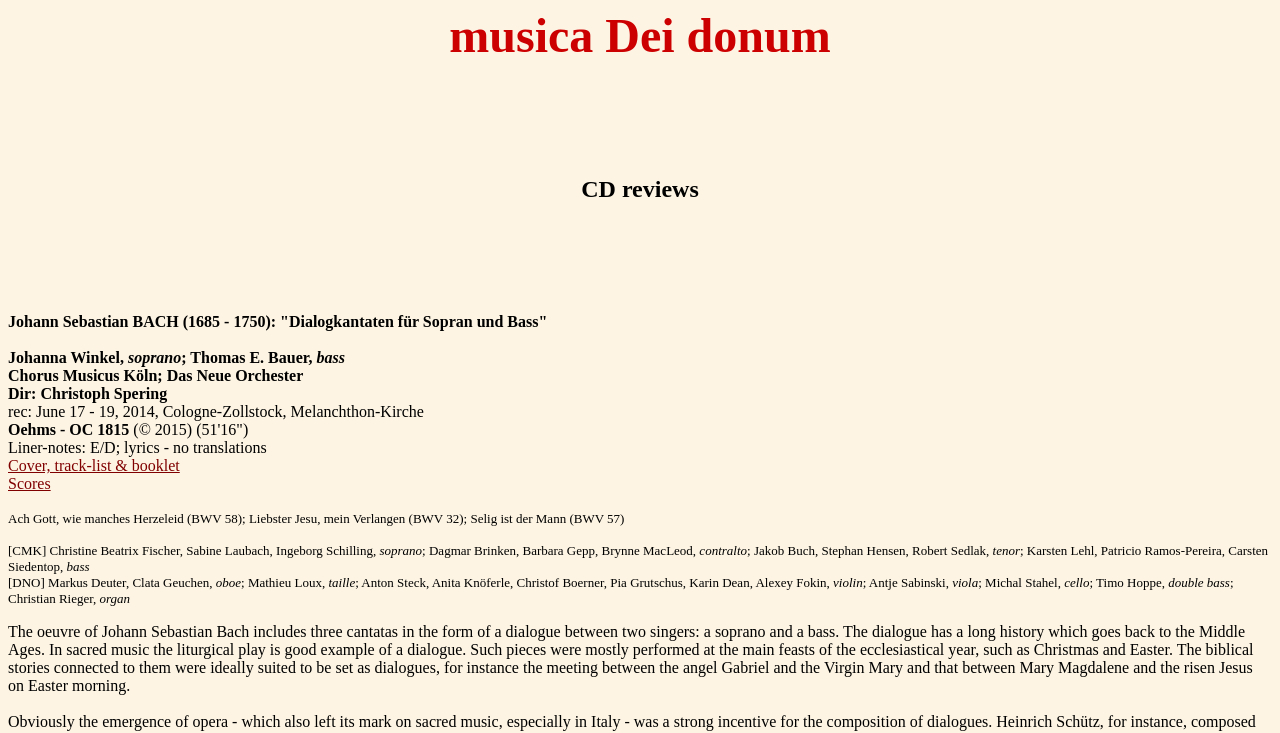What is the name of the orchestra?
Using the information from the image, provide a comprehensive answer to the question.

The name of the orchestra is Das Neue Orchester, as indicated by the text 'Chorus Musicus Köln; Das Neue Orchester' on the webpage.